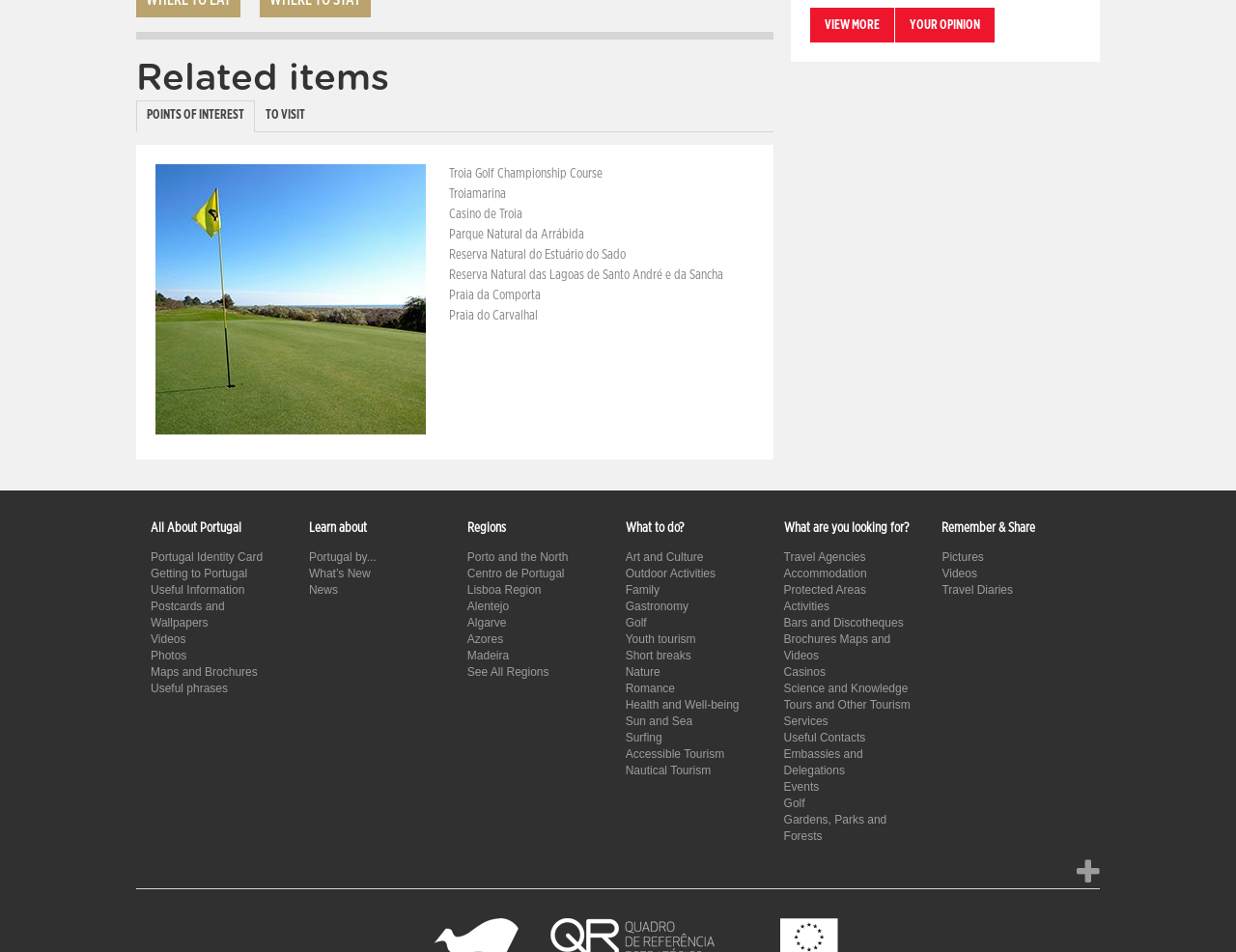What is the name of the golf course shown in the image?
Please craft a detailed and exhaustive response to the question.

I found the answer by examining the image element with ID 1532, which has a description 'Troia Golf Championship Course'. This description is likely the name of the golf course shown in the image.